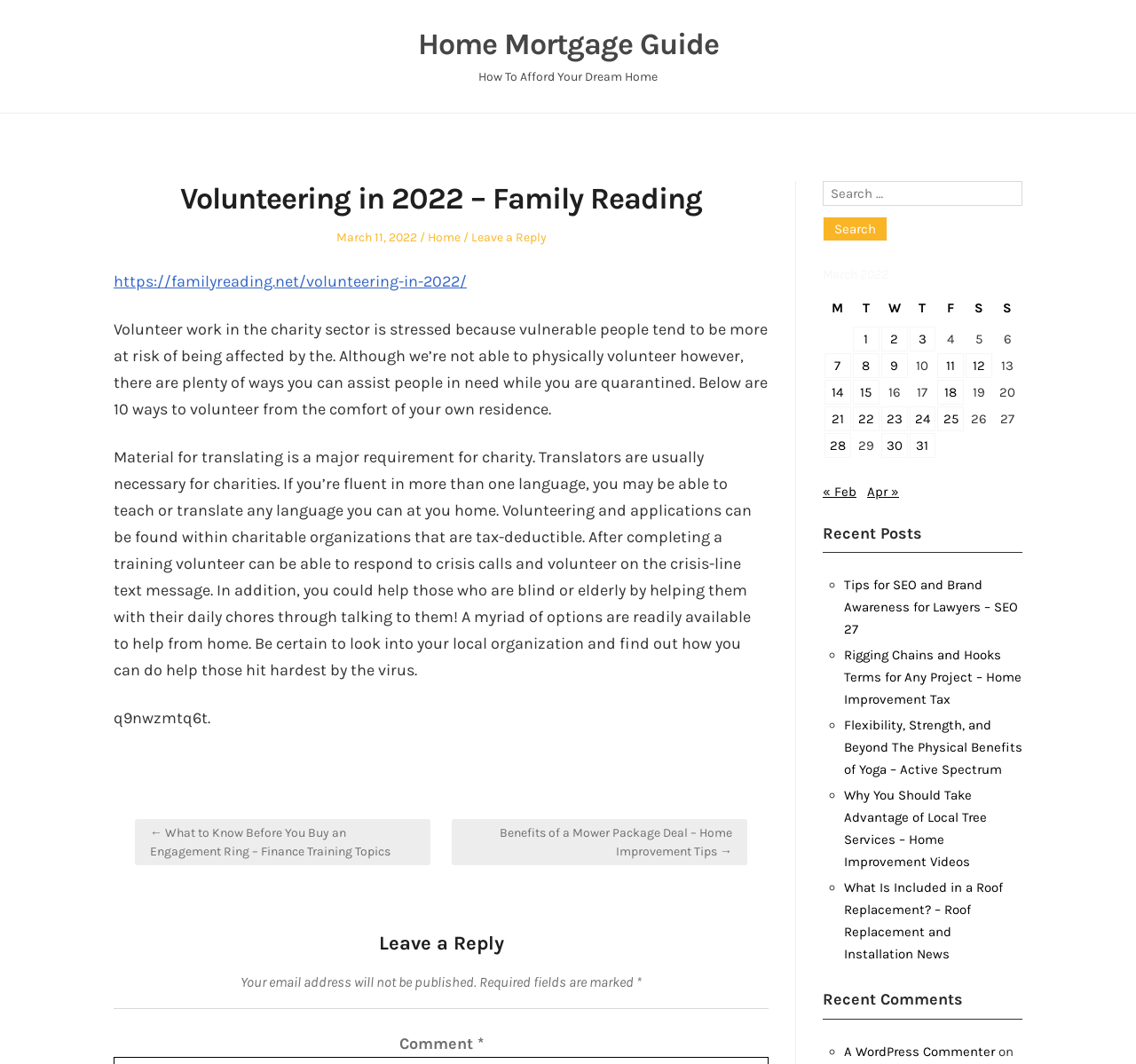Highlight the bounding box coordinates of the region I should click on to meet the following instruction: "Leave a reply".

[0.351, 0.971, 0.42, 0.99]